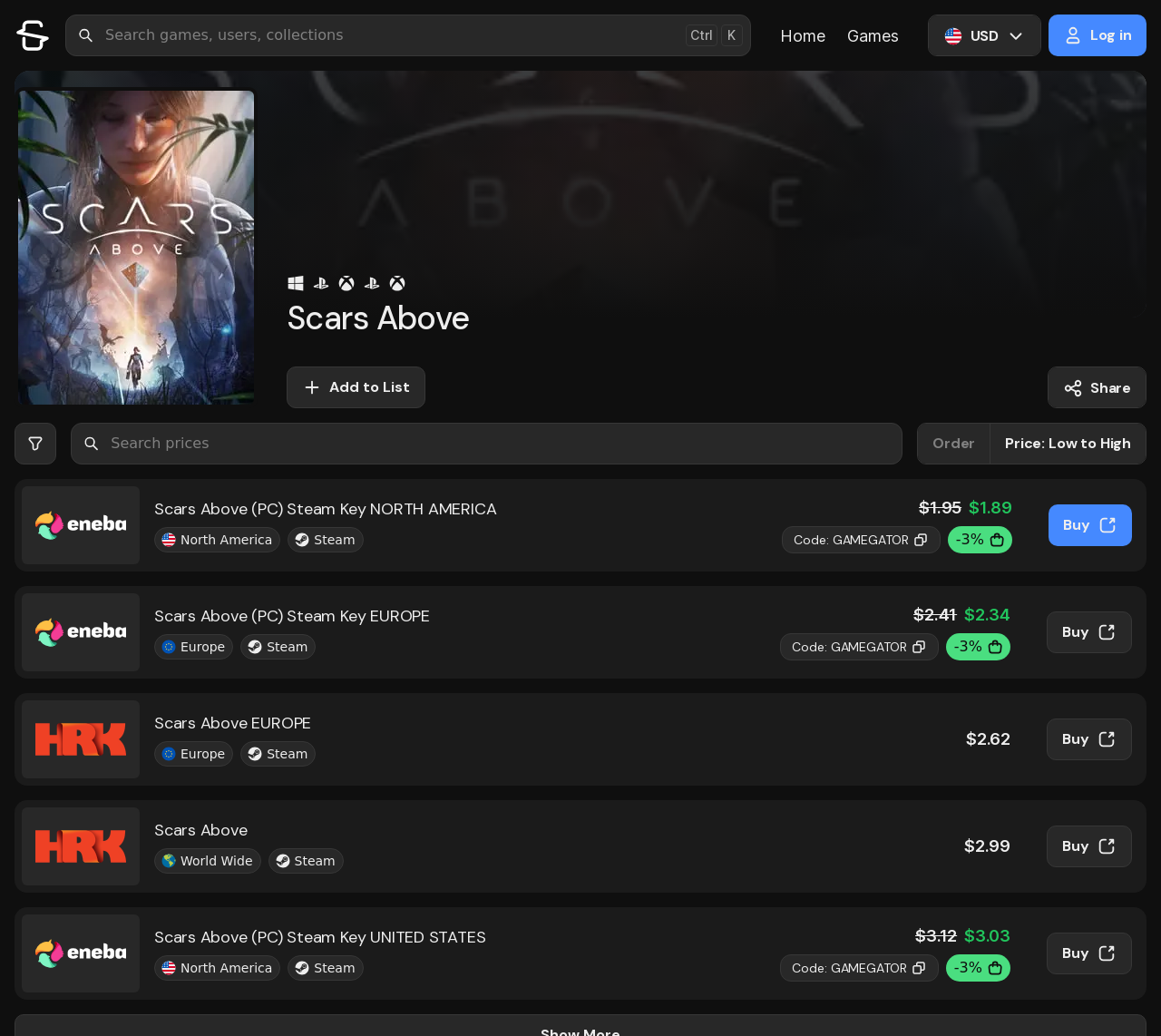Illustrate the webpage's structure and main components comprehensively.

This webpage is a price comparison page for the video game "Scars Above". At the top, there is a header section with a logo, a search bar, and several links to other pages, including "Home", "Games", and "Log in". Below the header, there is a large image of the game's wallpaper, followed by a smaller image of the game's cover.

The main content of the page is a list of price offers for the game from different stores. Each offer is displayed in a separate section, with the store's logo, the game's title, and the price. The prices are listed in a table format, with the cheapest price at the top. There are three offers in total, from stores "Eneba", "HRK", and another "HRK" offer with a different region.

Each offer section has a "Buy" button, which is accompanied by a small icon. There are also several images and icons scattered throughout the page, including a "Ctrl+K" shortcut icon, a "USD" currency icon, and several small flags representing different regions.

At the top of the page, there is a button to show price filters, and a search bar to search for prices. There is also a "Share" button and an "Add to List" button. The page has a clean and organized layout, making it easy to compare prices and find the best deal for the game.